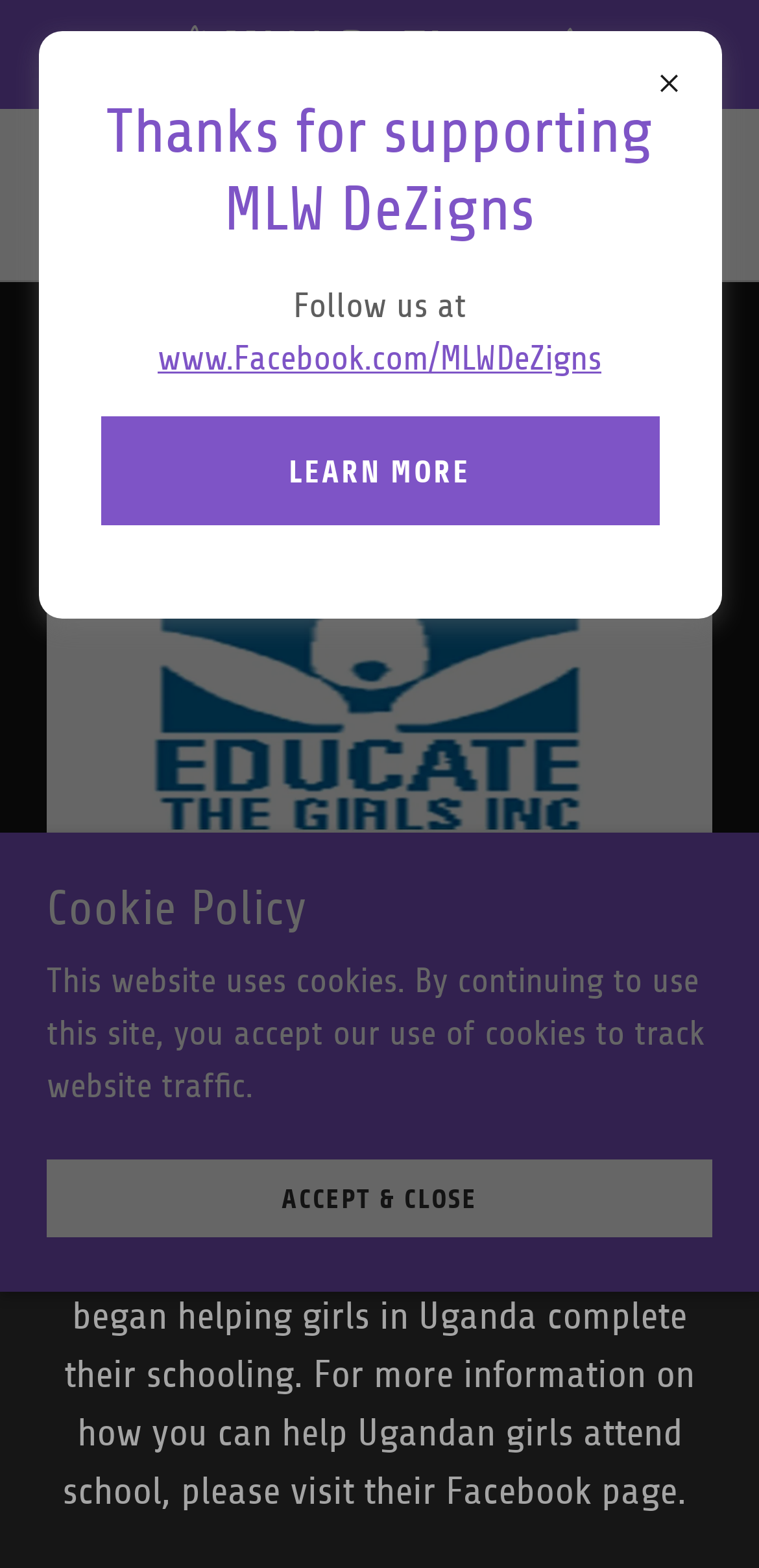From the image, can you give a detailed response to the question below:
What is the navigation icon on the top left corner of the webpage?

I found the answer by looking at the top left corner of the webpage. There is a button with an image that is described as 'Hamburger Site Navigation Icon', which is likely to be the navigation icon.